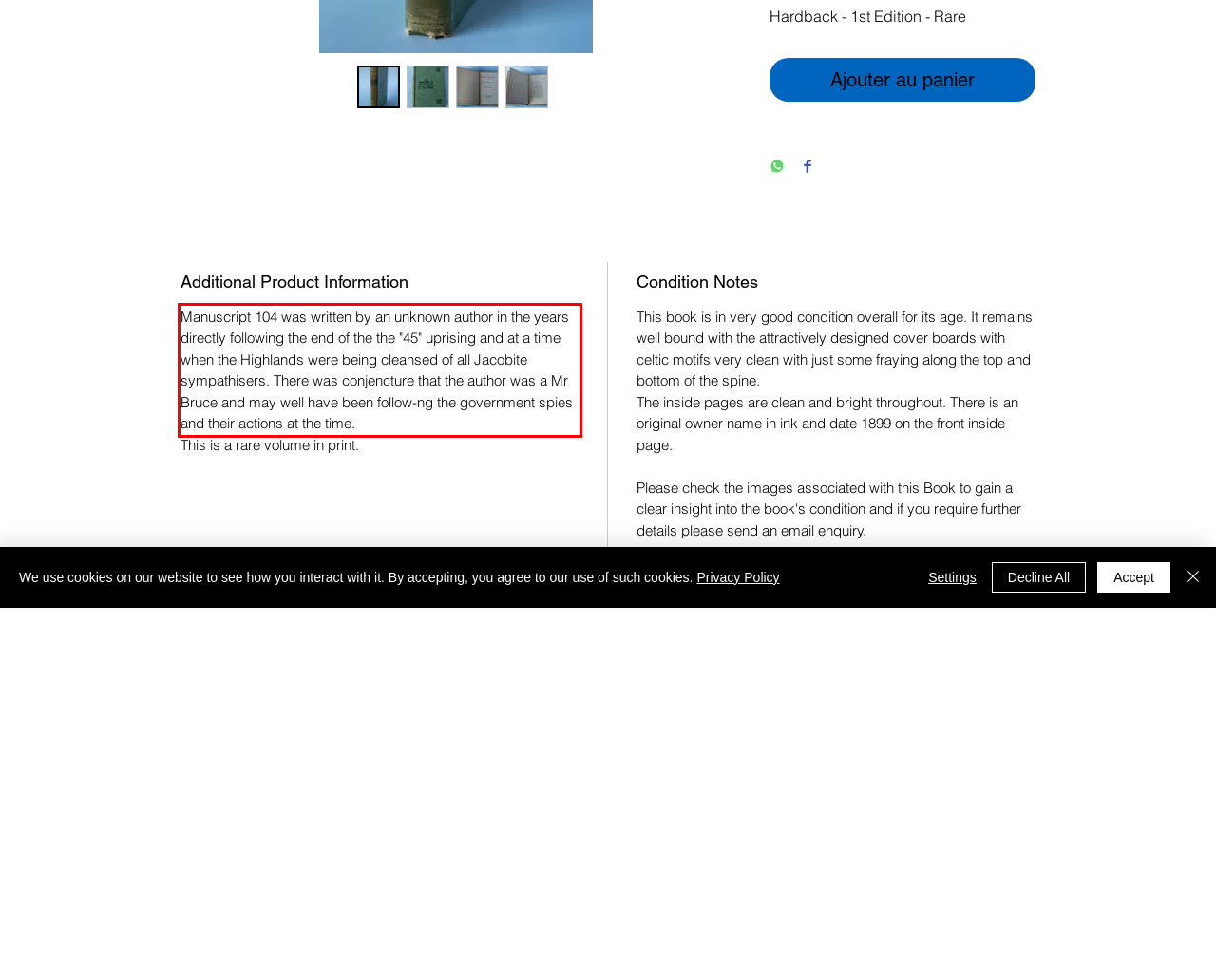From the screenshot of the webpage, locate the red bounding box and extract the text contained within that area.

Manuscript 104 was written by an unknown author in the years directly following the end of the the "45" uprising and at a time when the Highlands were being cleansed of all Jacobite sympathisers. There was conjencture that the author was a Mr Bruce and may well have been follow-ng the government spies and their actions at the time.